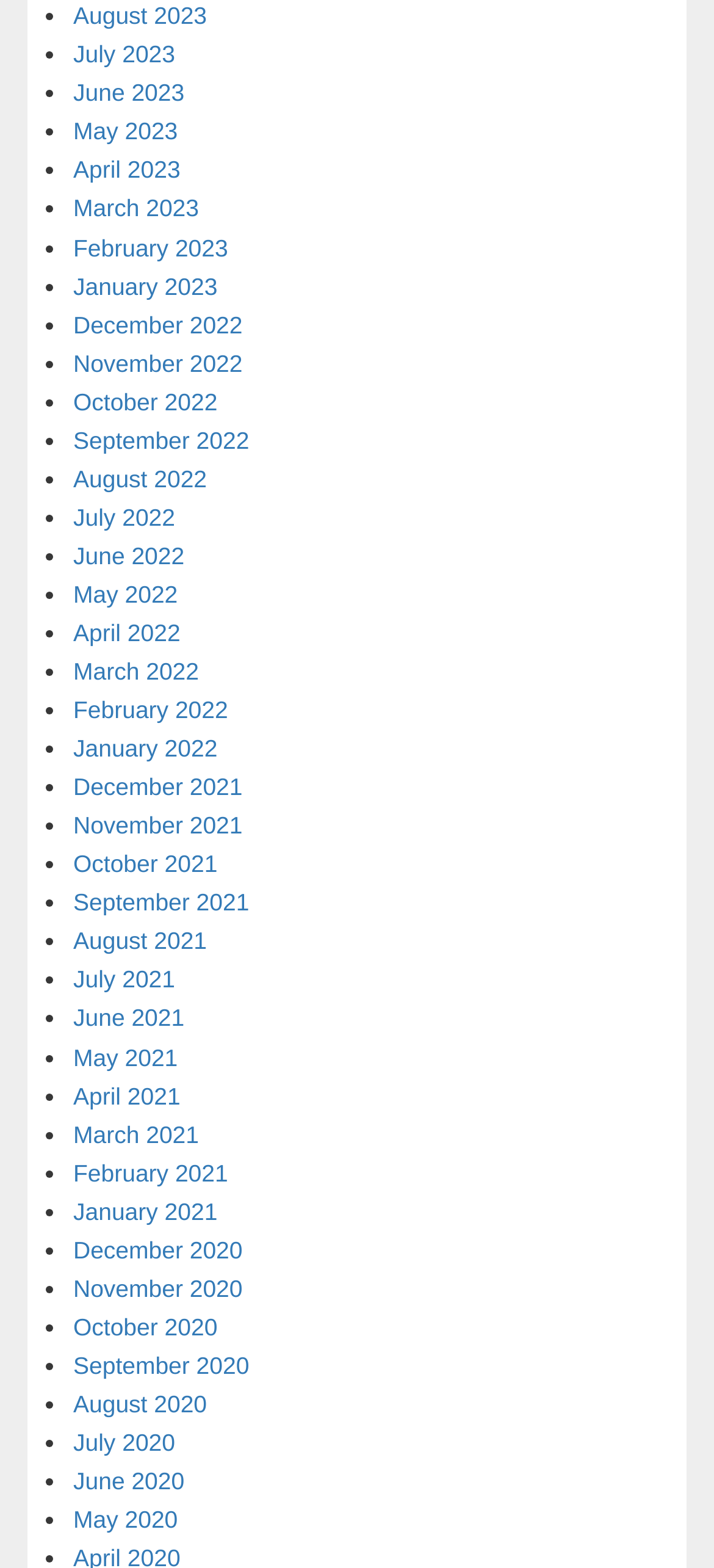Specify the bounding box coordinates of the area that needs to be clicked to achieve the following instruction: "View June 2023".

[0.103, 0.051, 0.258, 0.068]